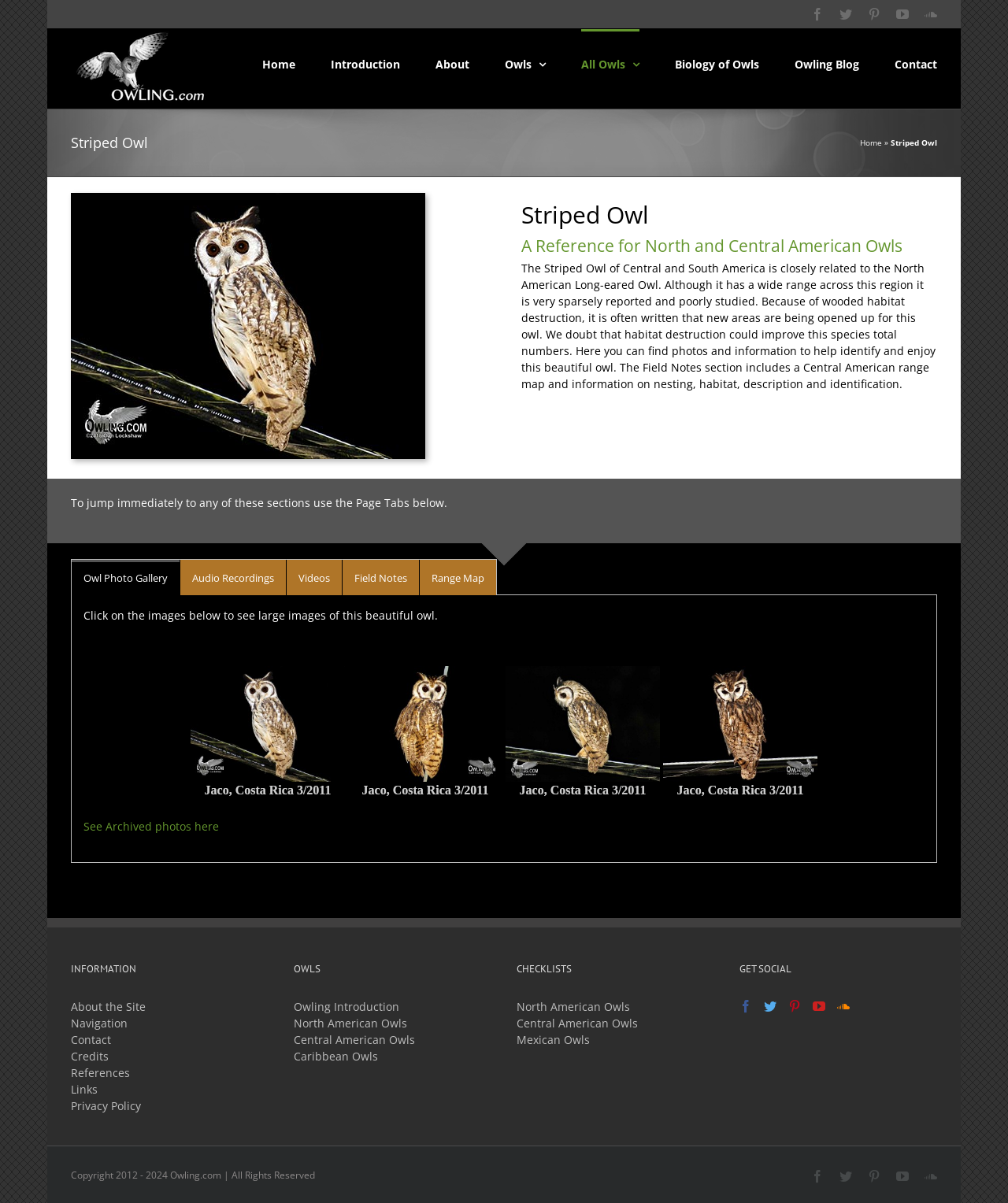Could you specify the bounding box coordinates for the clickable section to complete the following instruction: "View the Owl Photo Gallery"?

[0.071, 0.465, 0.178, 0.494]